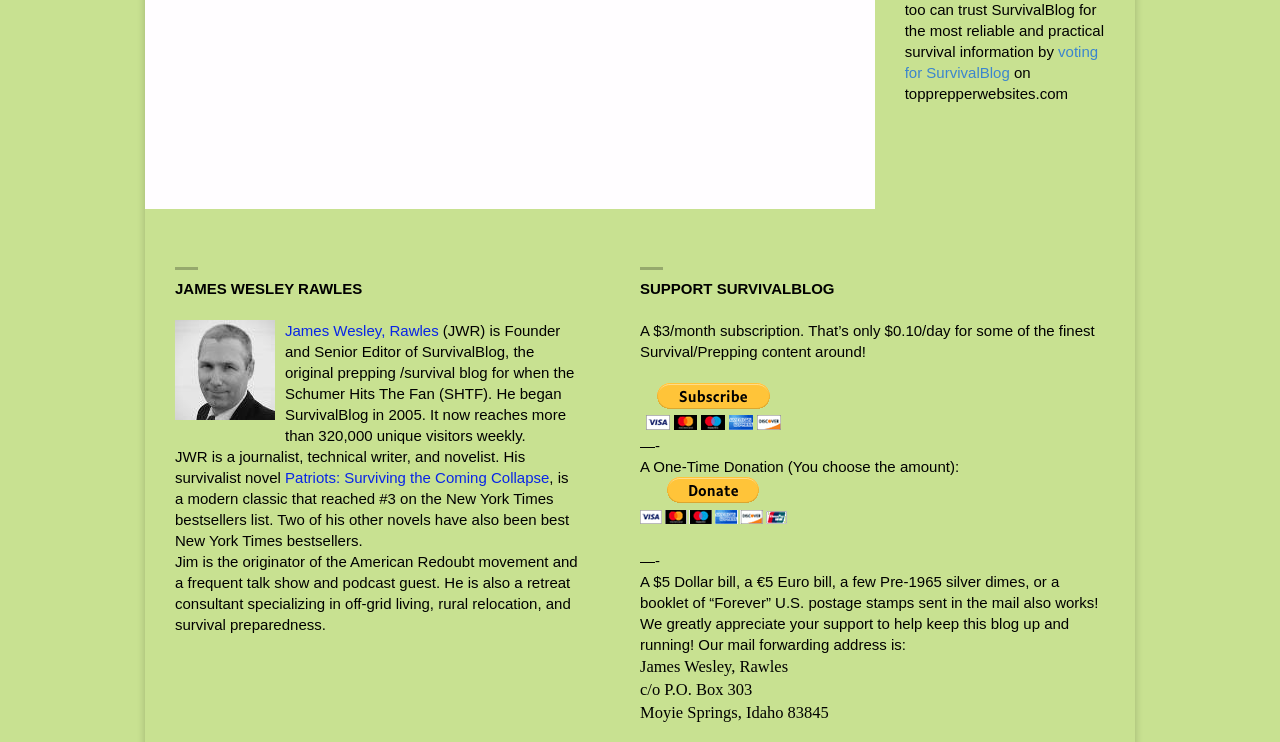Please determine the bounding box coordinates for the UI element described as: "voting for SurvivalBlog".

[0.707, 0.058, 0.858, 0.109]